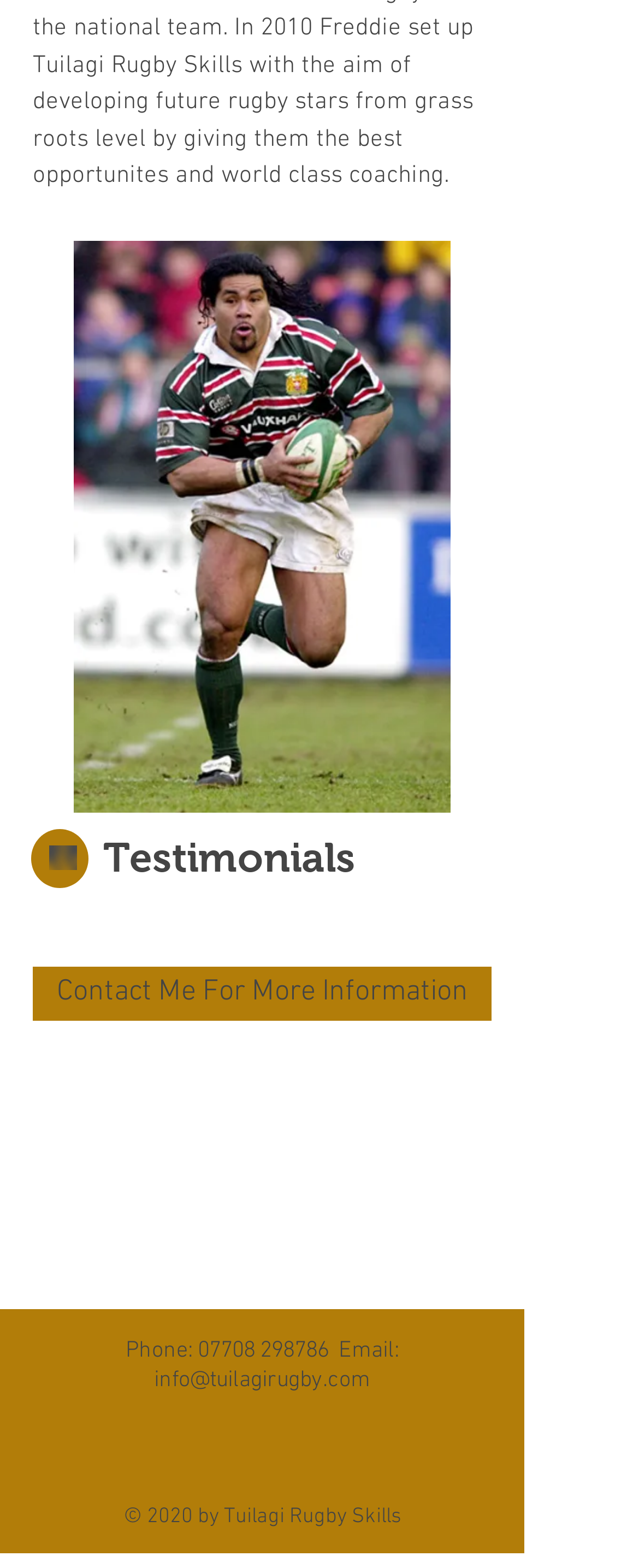What is the name of the sport?
Please respond to the question thoroughly and include all relevant details.

I inferred the sport being Rugby by looking at the domain name 'tuilagirugby.com' and the context of the webpage, which suggests that it is related to Rugby.